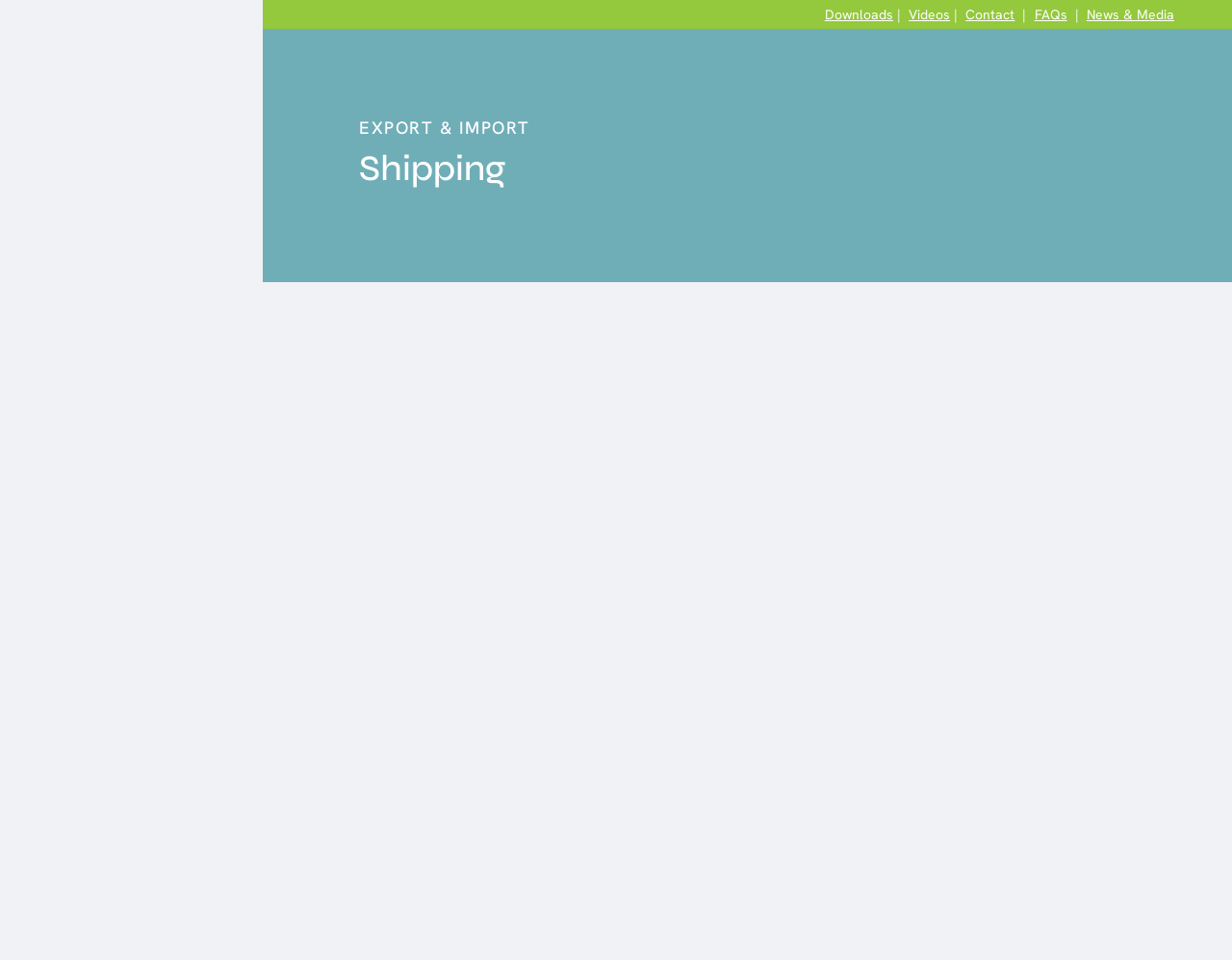Respond with a single word or phrase to the following question: What type of products is EPS packaging suitable for?

Delicate products